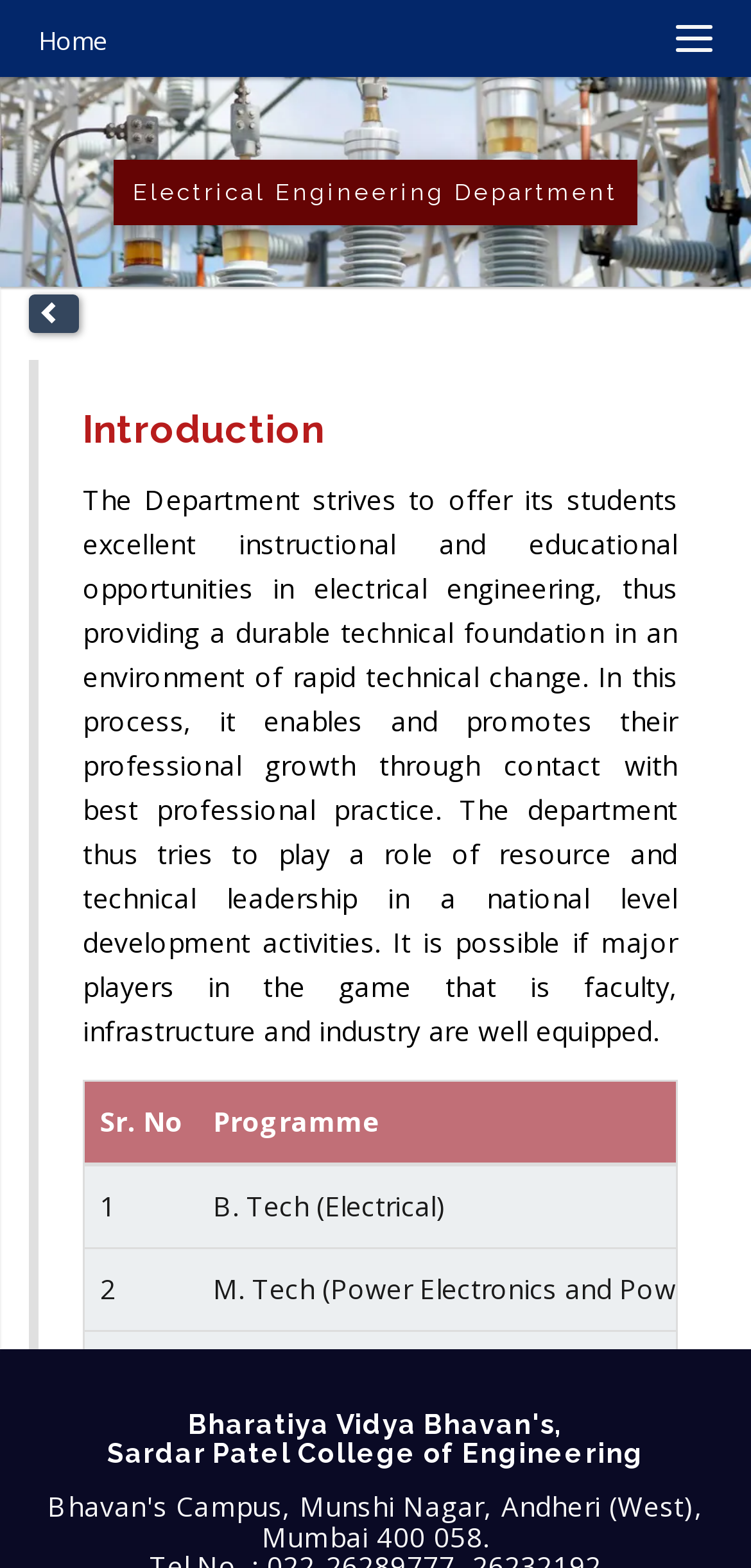What is the function of the button with the icon?
Answer the question with a single word or phrase derived from the image.

Unknown